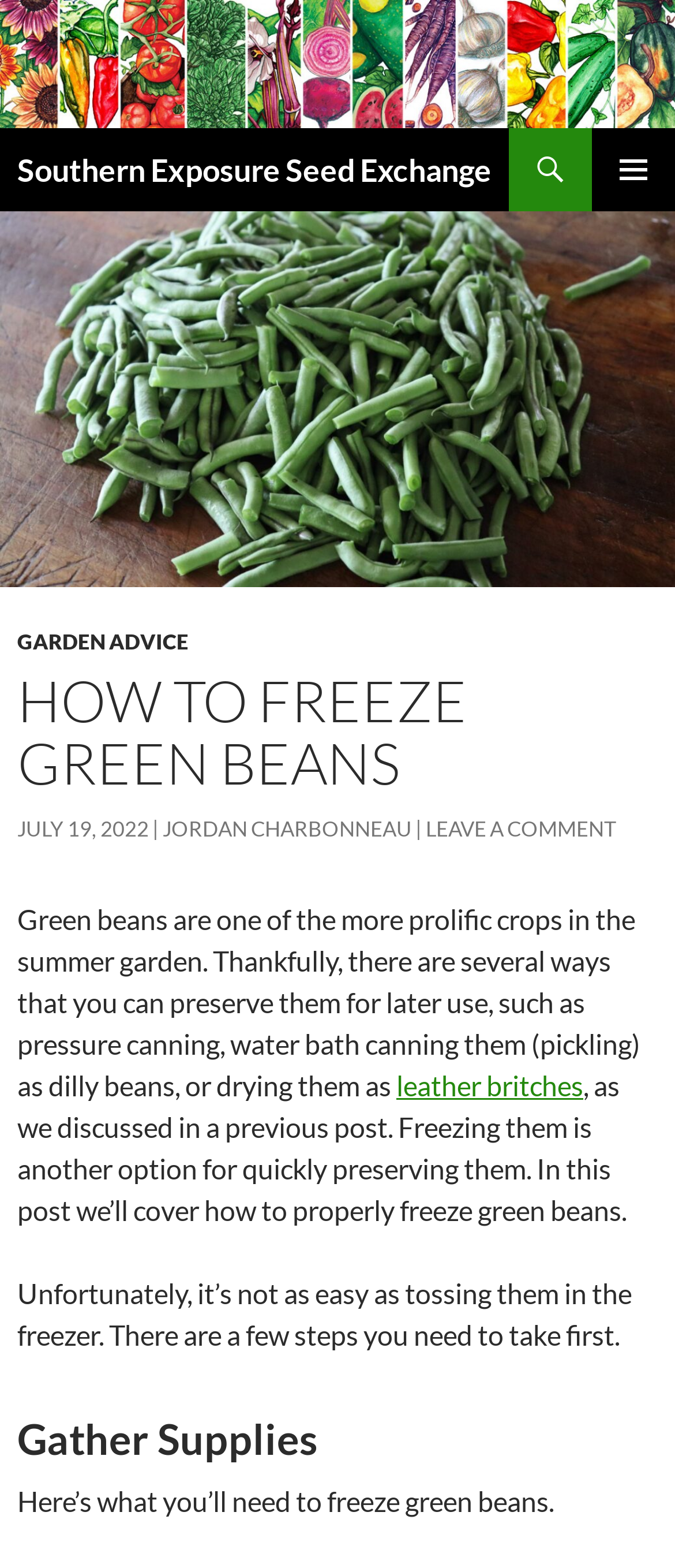Please specify the bounding box coordinates of the element that should be clicked to execute the given instruction: 'Read the 'GARDEN ADVICE' section'. Ensure the coordinates are four float numbers between 0 and 1, expressed as [left, top, right, bottom].

[0.026, 0.401, 0.279, 0.417]